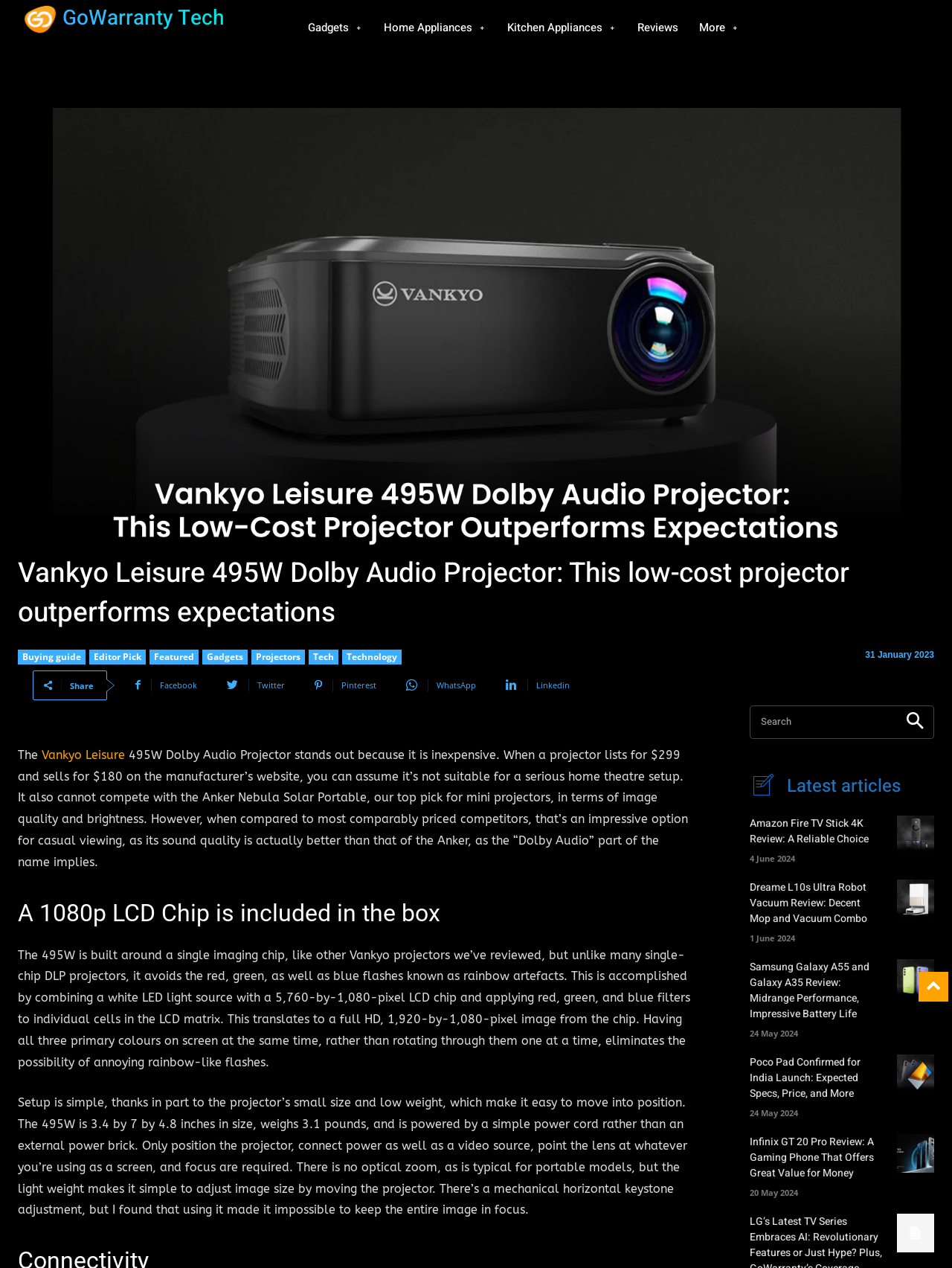What is the resolution of the image produced by the projector?
Kindly offer a detailed explanation using the data available in the image.

I found the answer by reading the text 'This translates to a full HD, 1,920-by-1,080-pixel image from the chip.' which mentions the resolution of the image produced by the projector.